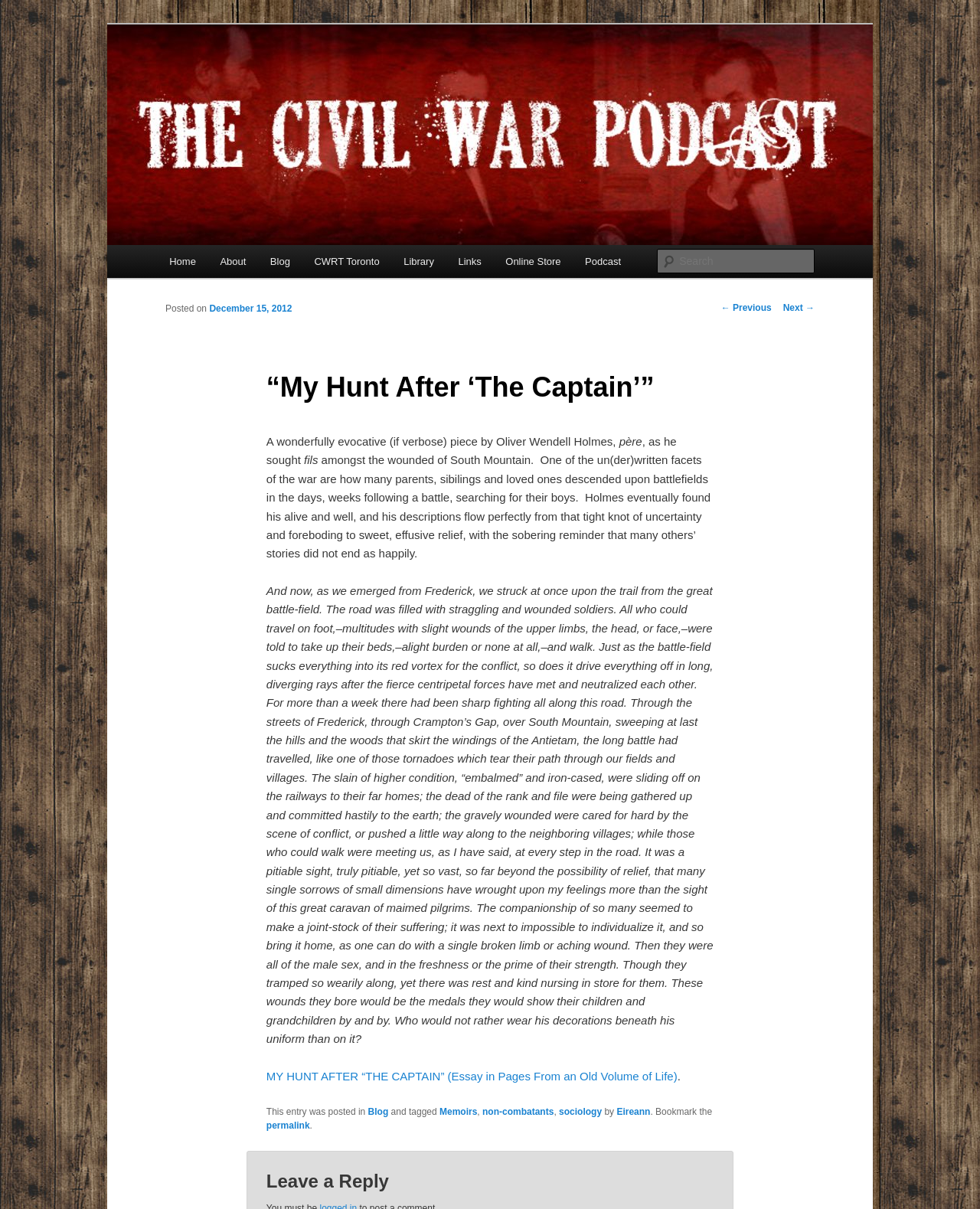What is the name of the podcast?
Please provide a single word or phrase in response based on the screenshot.

The Civil War Podcast